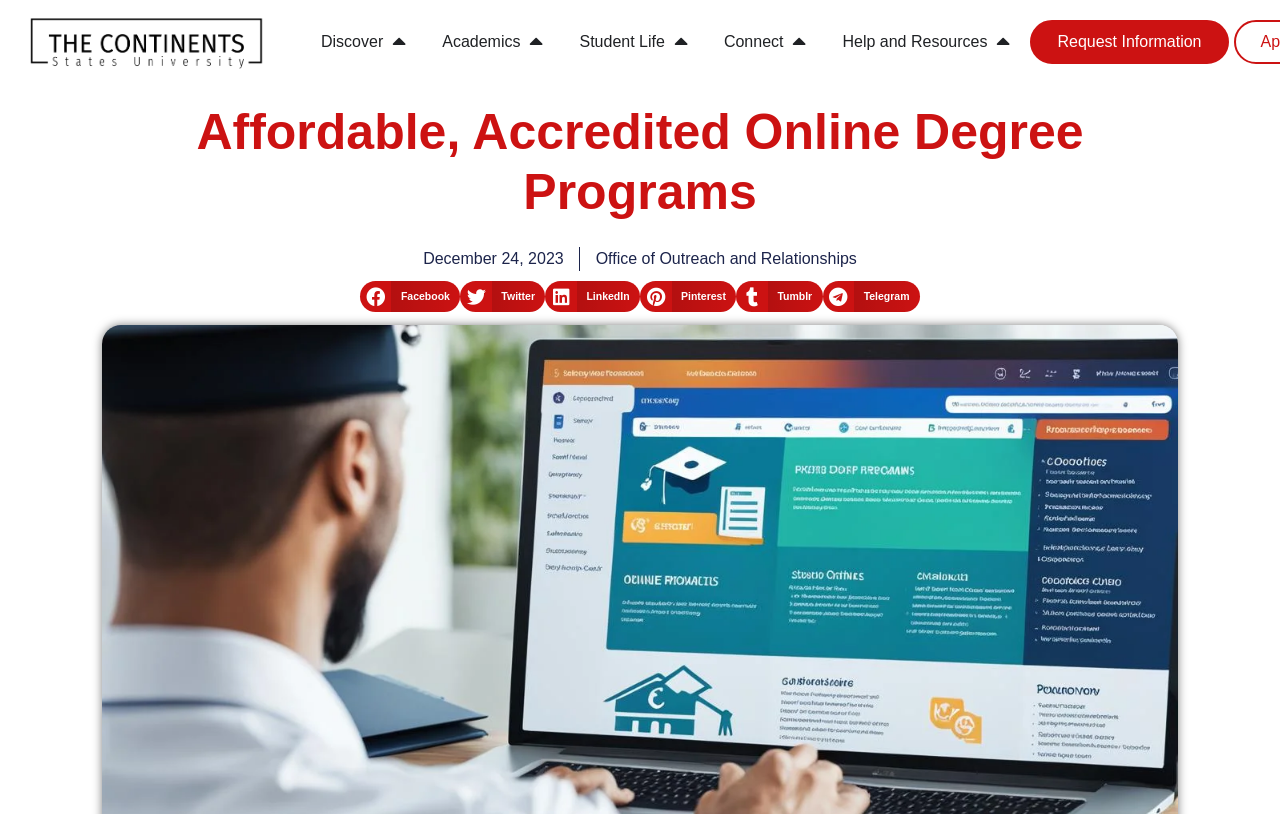Extract the bounding box of the UI element described as: "Help and Resources".

[0.658, 0.037, 0.771, 0.066]